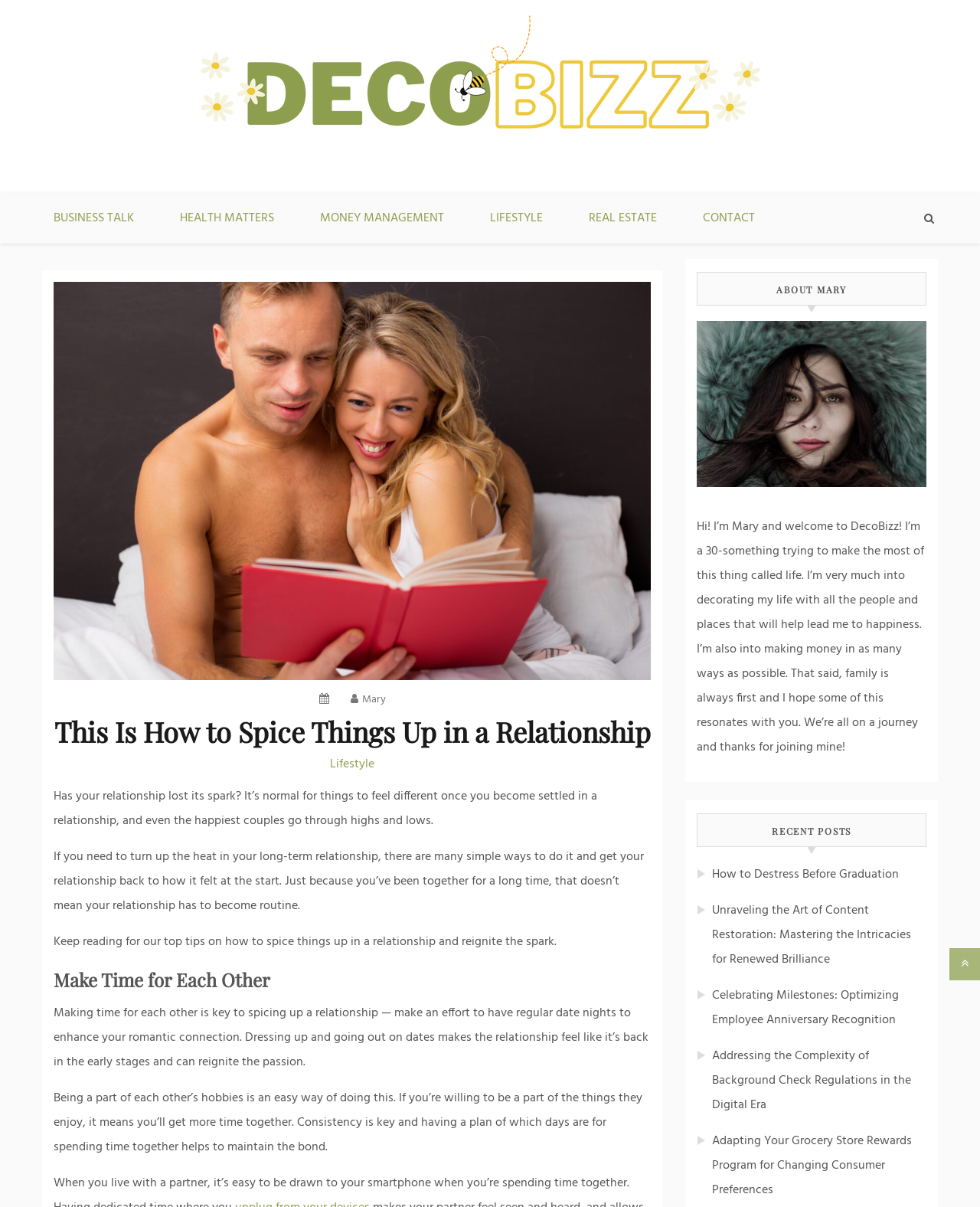Determine the bounding box coordinates of the UI element described below. Use the format (top-left x, top-left y, bottom-right x, bottom-right y) with floating point numbers between 0 and 1: Gifts

None